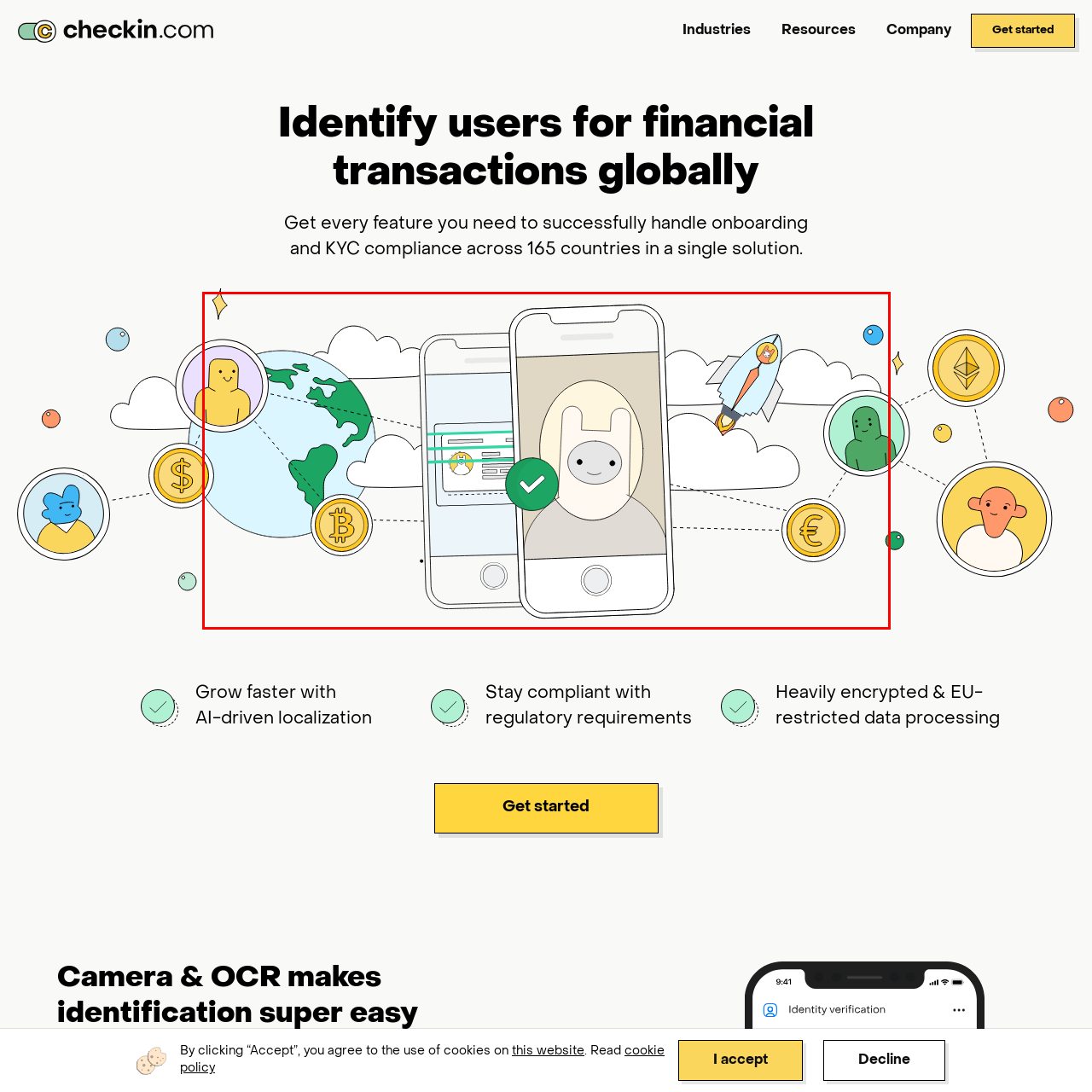Describe in detail the portion of the image that is enclosed within the red boundary.

The image illustrates a vibrant and engaging depiction of the KYC (Know Your Customer) onboarding process for finance and cryptocurrency. Central to the composition are two smartphones: one showcasing a user identification screen with an animated profile. The other phone features a friendly character with a smile, highlighting successful verification with a green checkmark. Surrounding these devices are whimsical representations of global connectivity, including icons like a globe, cryptocurrency symbols (such as Bitcoin and Euro), and a rocket, symbolizing growth and innovation. This visual emphasizes the ease of user identification and verification in the digital finance space, suggesting a seamless experience that spans across the globe.